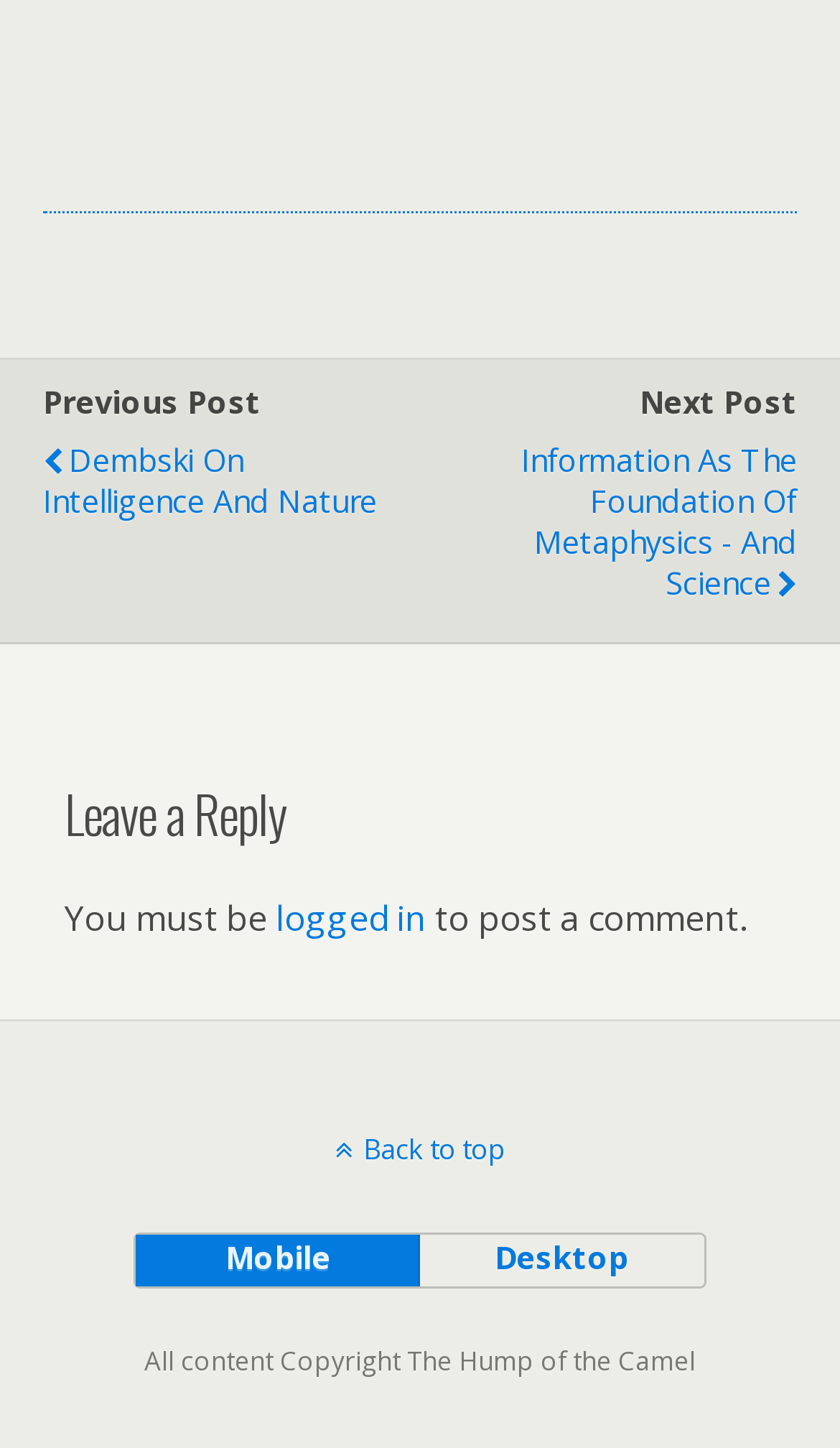Kindly determine the bounding box coordinates for the clickable area to achieve the given instruction: "Click to leave a reply".

[0.077, 0.534, 0.923, 0.587]